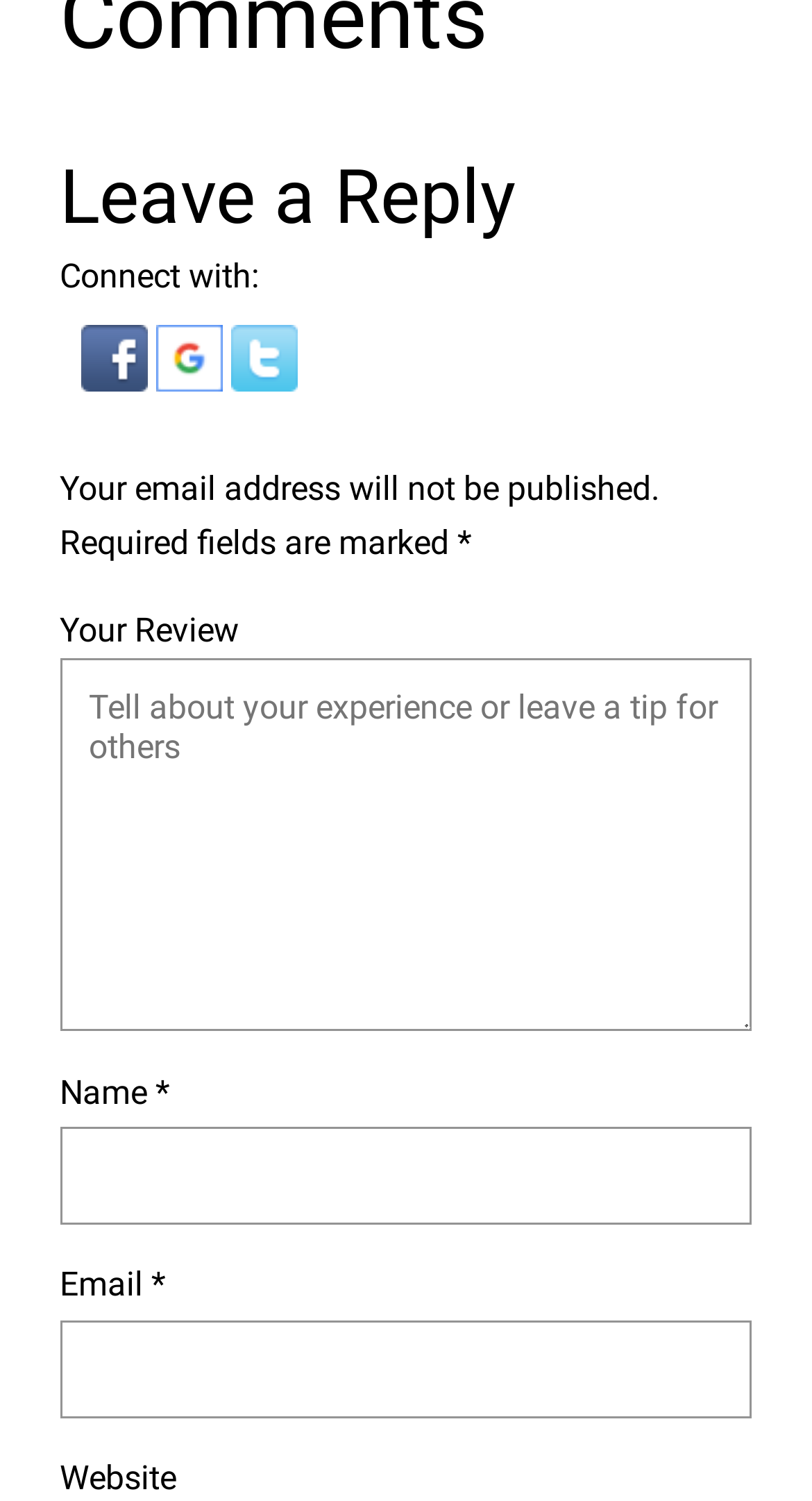Look at the image and give a detailed response to the following question: What is the purpose of the 'Your Review' textbox?

The 'Your Review' textbox is a required field, and it is placed below the 'Leave a Reply' heading, indicating that it is meant for users to leave a review or a comment.